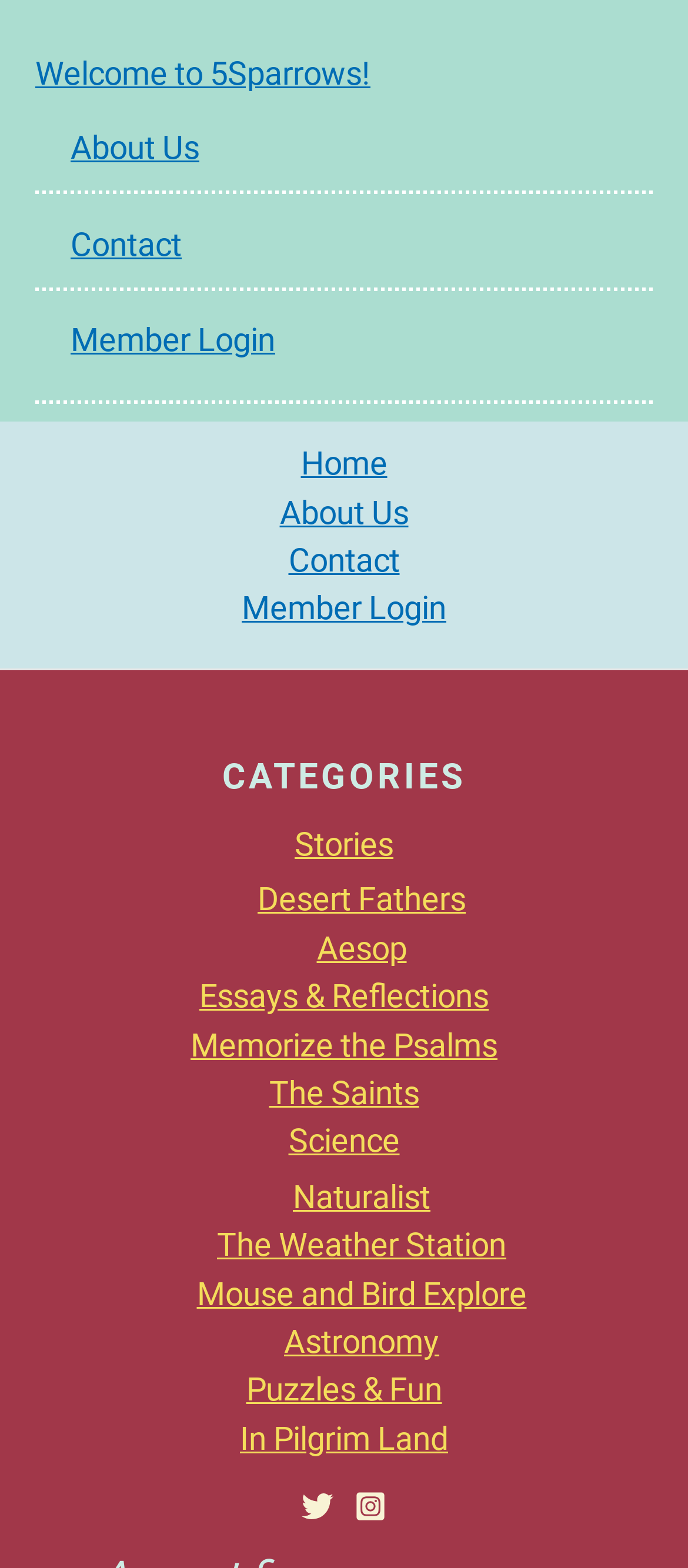Identify the bounding box coordinates of the section that should be clicked to achieve the task described: "Navigate to the 'About Us' page".

[0.103, 0.082, 0.29, 0.106]